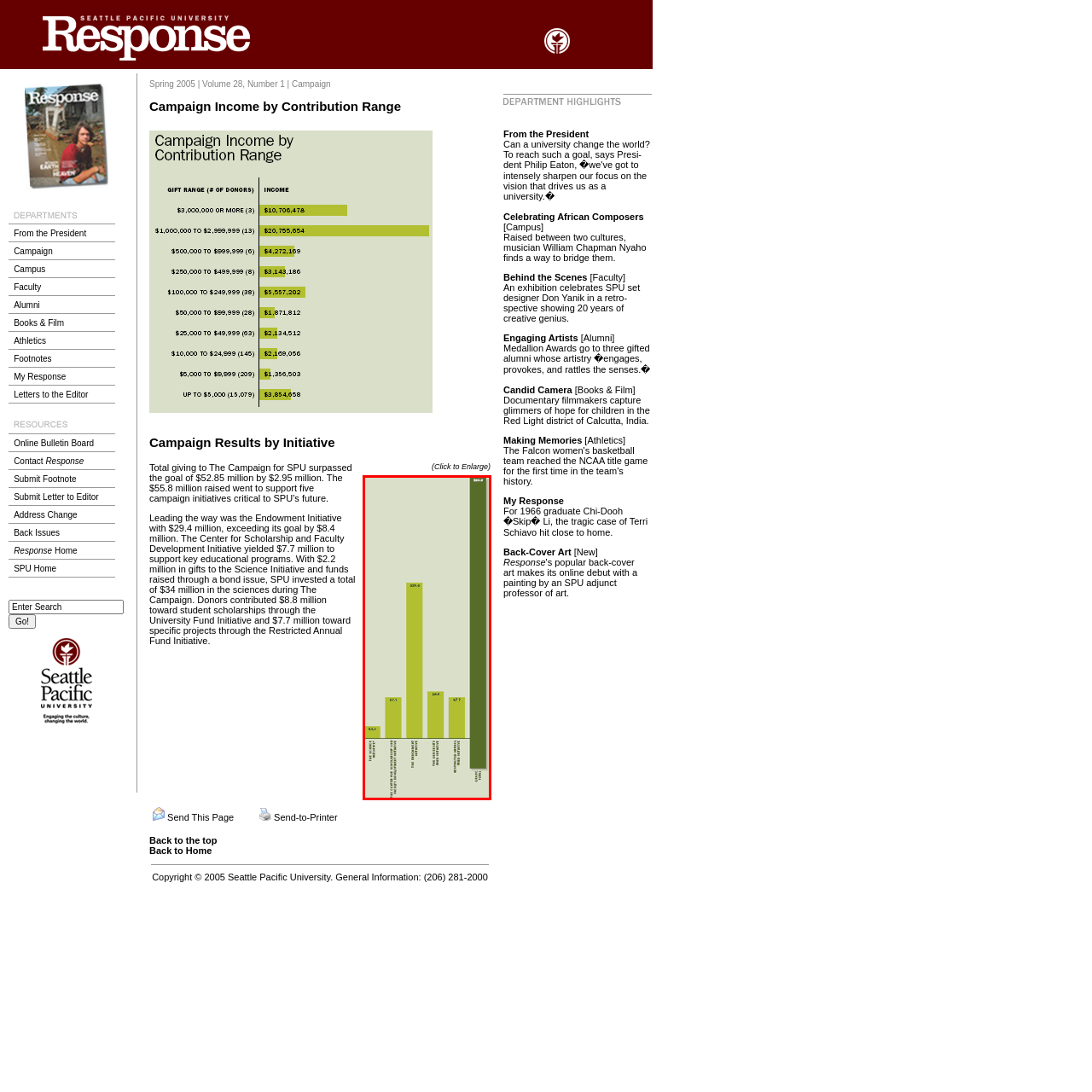Generate a detailed caption for the picture within the red-bordered area.

This image features a bar graph visually representing data related to various entities or categories. Each bar is shaded in varying tones of green, with the tallest bar indicating a significant value of 329.4, which stands out prominently against the lighter bars. The labels beneath the bars likely represent different categories or items being measured, with their respective values displayed at the top of each bar. The overall aesthetic is clean and minimalistic, utilizing a soft green background to enhance readability and focus on the data.